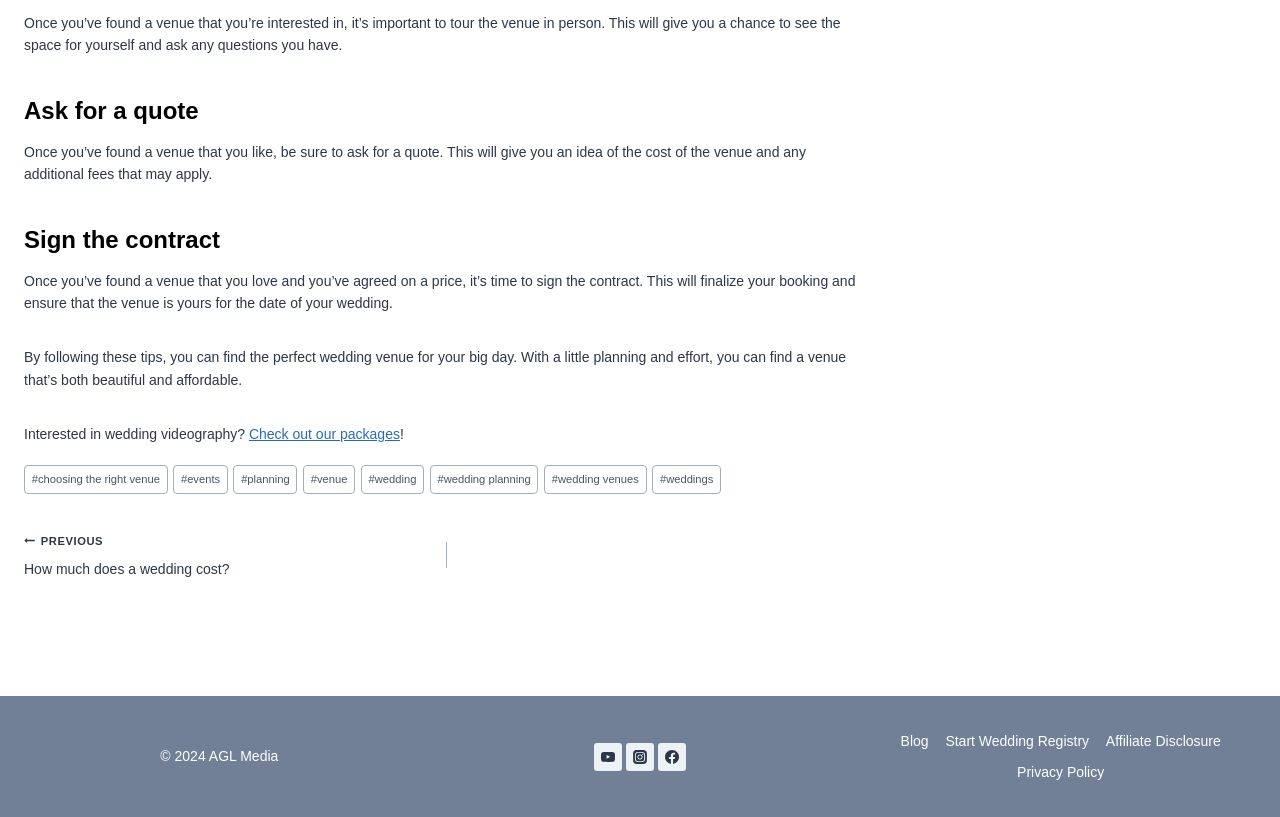Provide your answer in one word or a succinct phrase for the question: 
What should you do after finding a venue you love?

Sign the contract